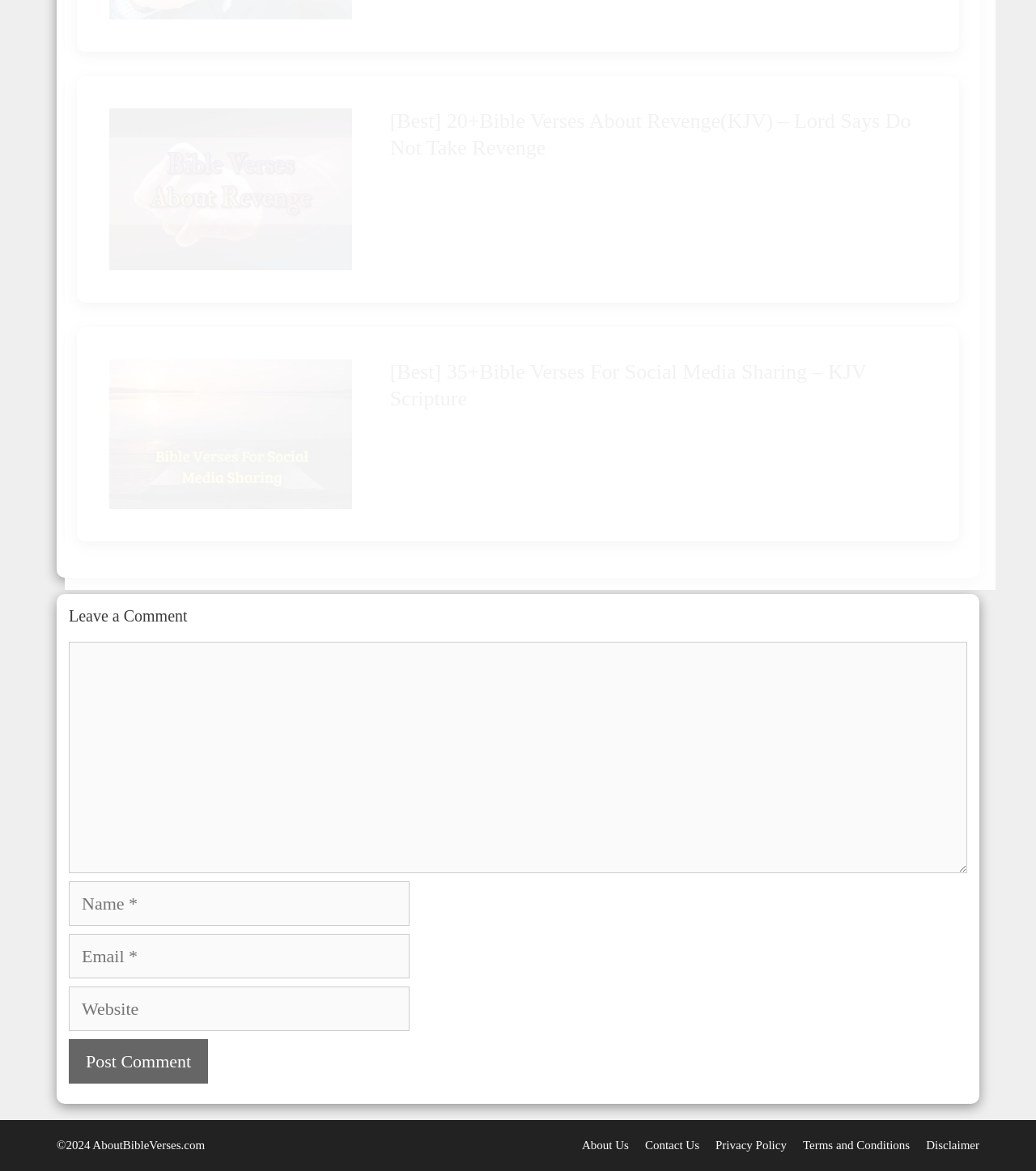Can you specify the bounding box coordinates of the area that needs to be clicked to fulfill the following instruction: "Enter your name"?

[0.066, 0.753, 0.395, 0.791]